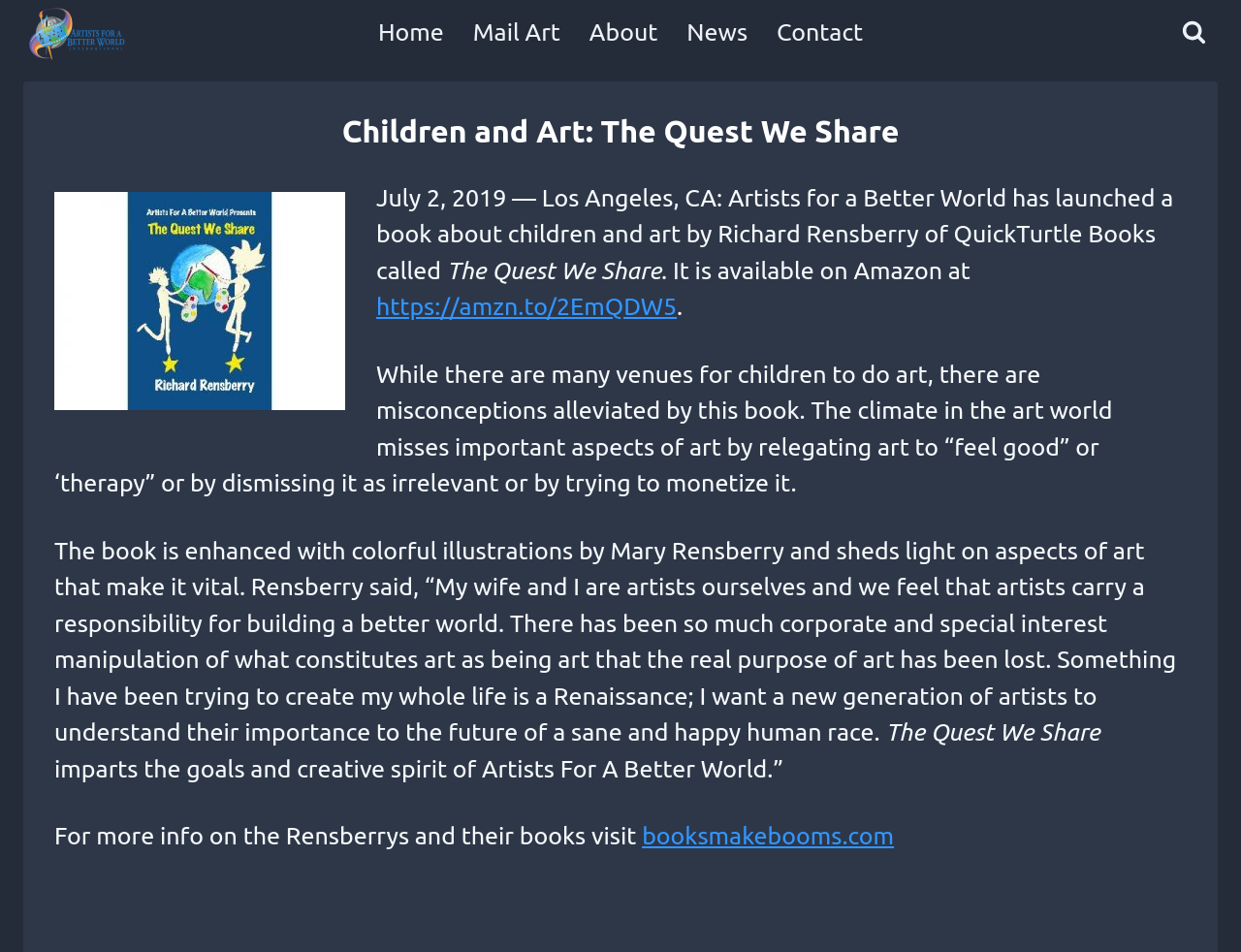Answer the question briefly using a single word or phrase: 
What is the title of the book?

The Quest We Share